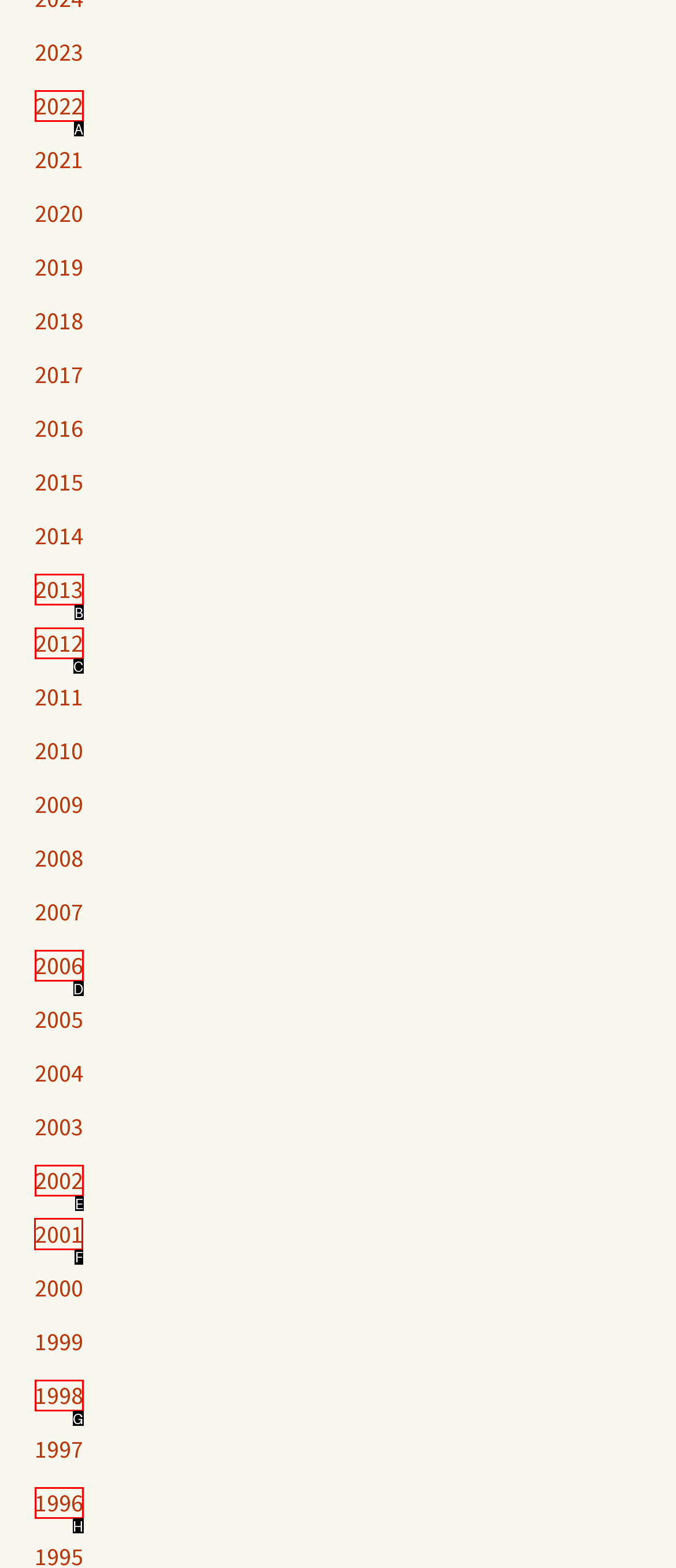Determine the appropriate lettered choice for the task: access 2001. Reply with the correct letter.

F